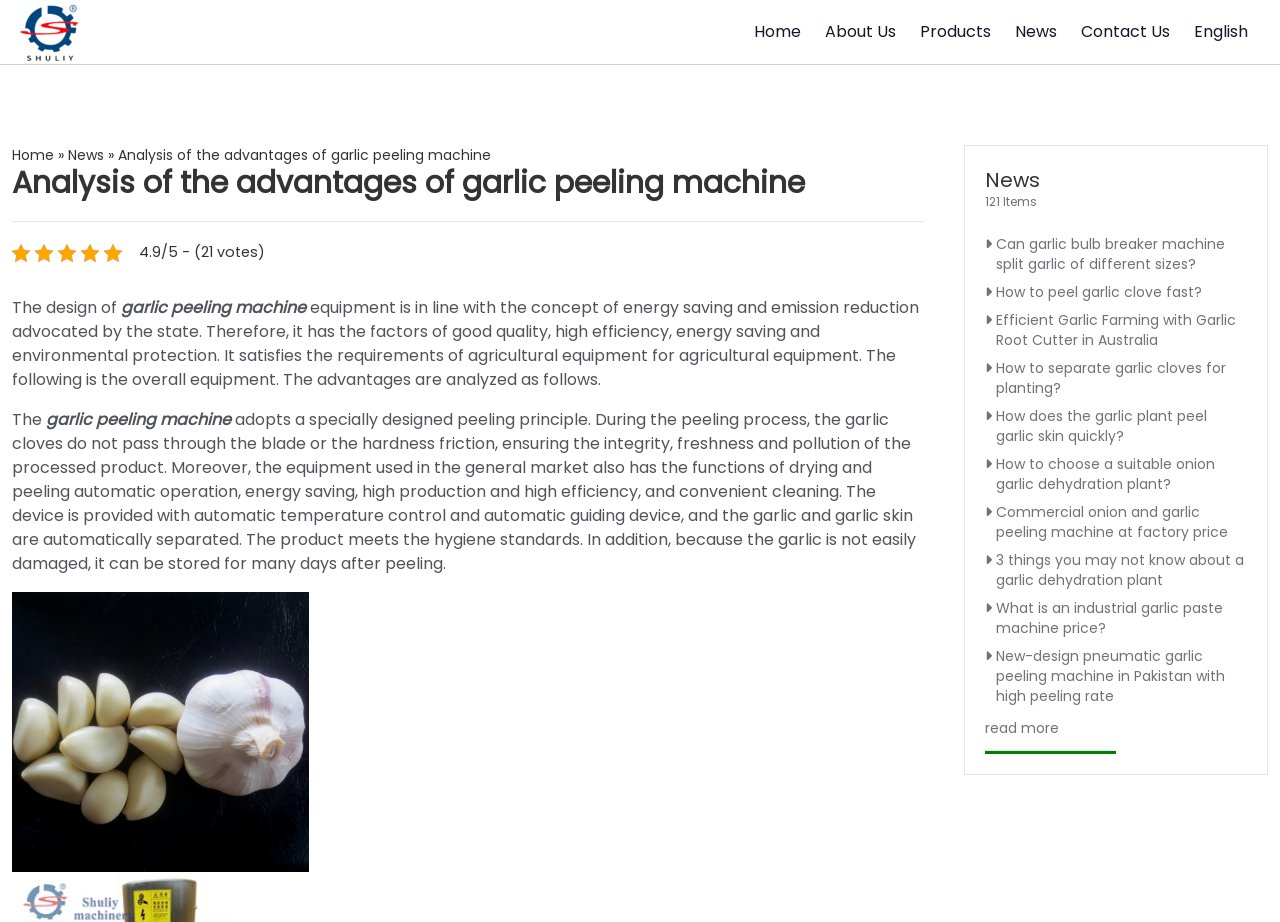Create a detailed summary of all the visual and textual information on the webpage.

The webpage is about the analysis of the advantages of garlic peeling machine equipment. At the top, there is a logo on the left and a navigation menu on the right, consisting of links to "Home", "About Us", "Products", "News", "Contact Us", and "English". Below the navigation menu, there is a breadcrumbs section showing the current page's location, with links to "Home" and "News".

The main content of the page starts with a heading that reads "Analysis of the advantages of garlic peeling machine". Below the heading, there is a rating section showing 4.9/5 stars based on 21 votes. The main text begins with a description of the garlic peeling machine equipment, highlighting its energy-saving and environmentally friendly features. The text is divided into paragraphs, with links to "garlic peeling machine" scattered throughout.

There is an image of garlic on the right side of the page, which takes up about a quarter of the page's width. The image is accompanied by a block of text that describes the peeling principle of the machine, its advantages, and its features.

On the right side of the page, there is a section titled "News 121 Items", which lists 12 news articles related to garlic and garlic processing. Each article is represented by a link with a brief title, and they are stacked vertically. At the bottom of the page, there is a "read more" link and a horizontal separator line.